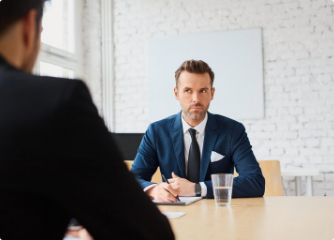Based on the image, provide a detailed and complete answer to the question: 
What is on the table?

A water glass is placed on the table, adding a touch of formality to the scene and indicating that the interviewer and candidate are engaged in a professional conversation.